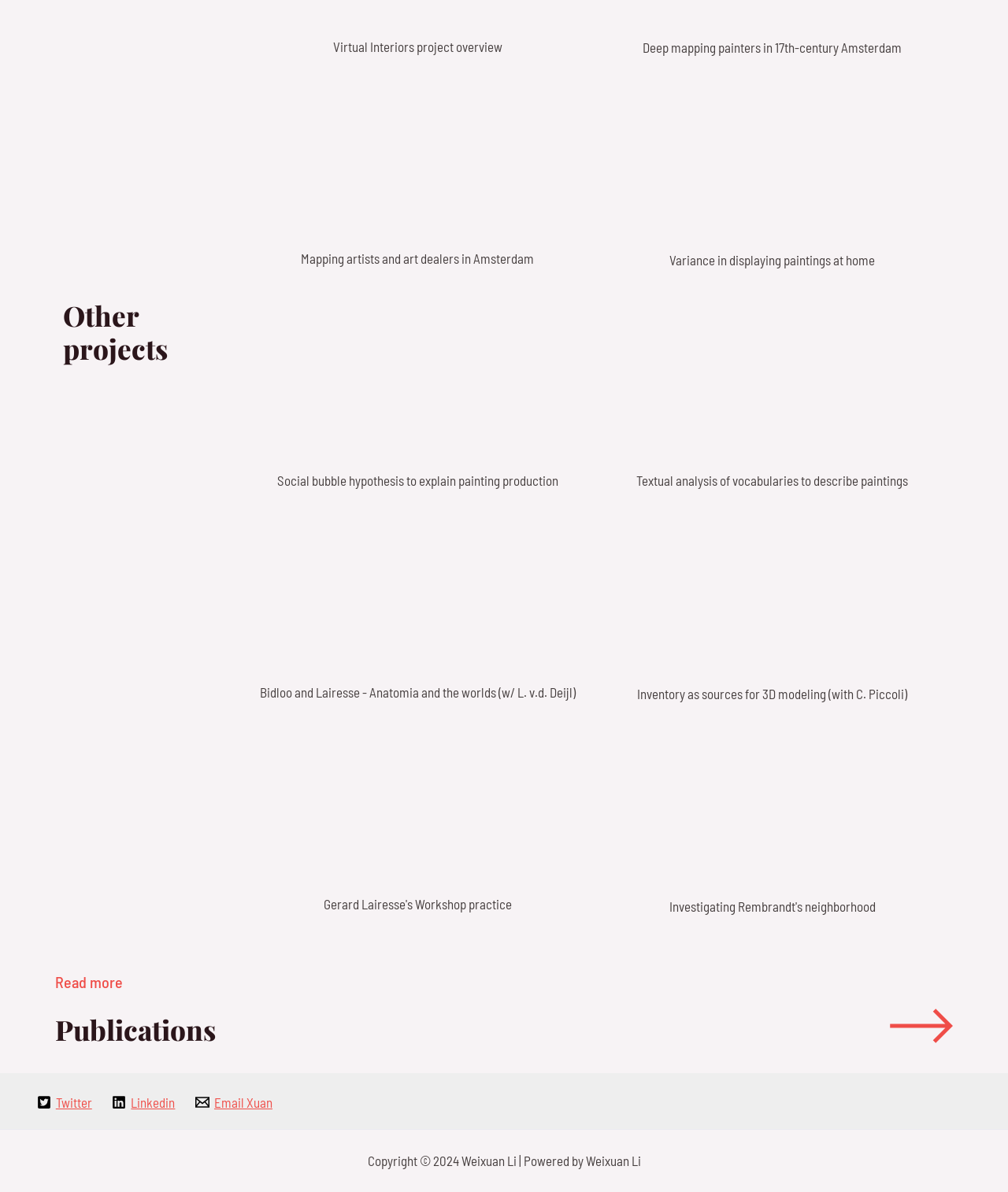What is the purpose of the 'Read more' section? Analyze the screenshot and reply with just one word or a short phrase.

To provide additional information